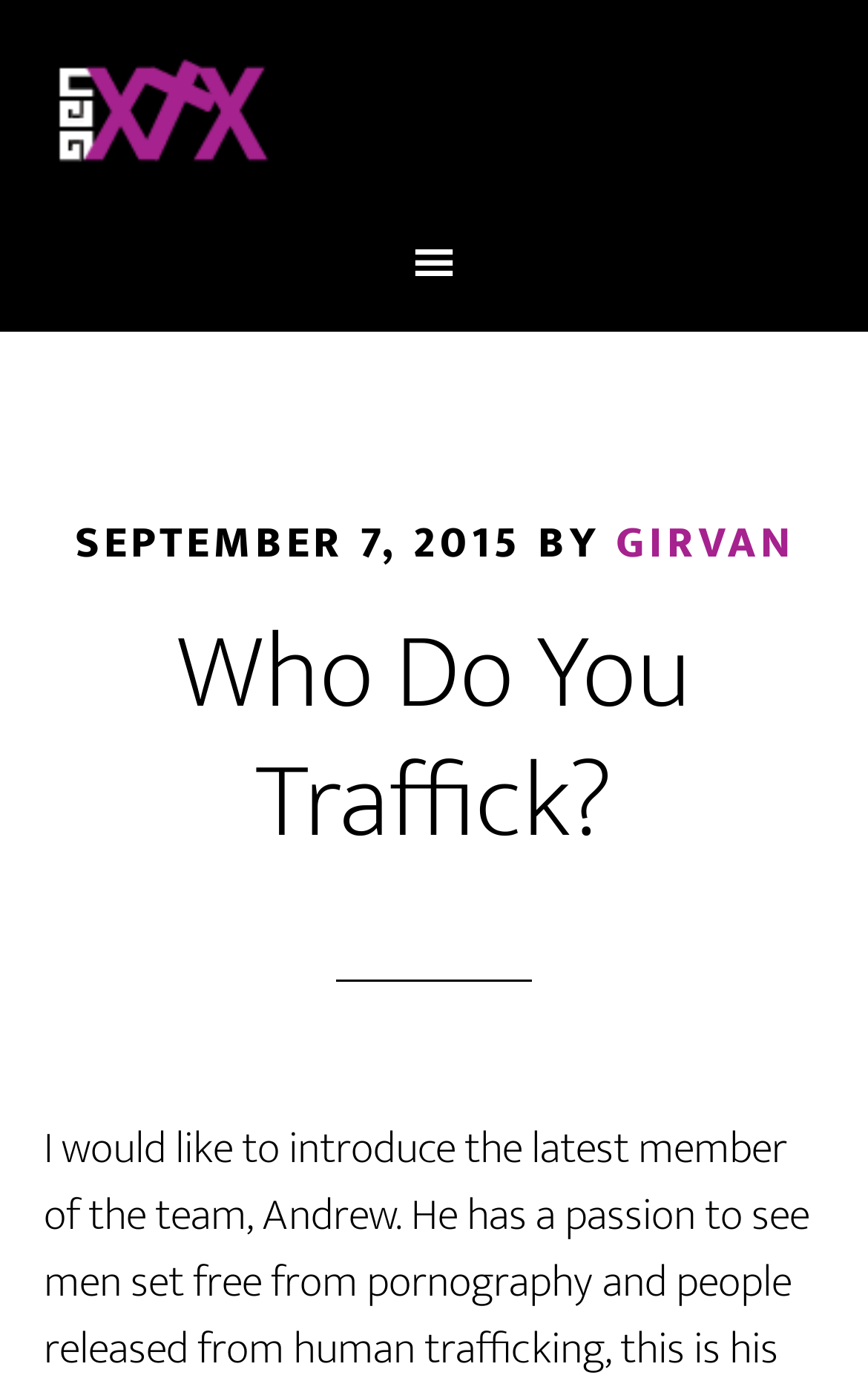Craft a detailed narrative of the webpage's structure and content.

The webpage is titled "British Empire Archives - Gen3x" and appears to be a blog or article page. At the top, there is a prominent link to "GEN3X" that spans almost the entire width of the page. Below this, there is a main navigation menu labeled "Main" that also takes up most of the page's width.

In the top-right section of the page, there is a header area with a timestamp "SEPTEMBER 7, 2015" and a byline "BY" followed by a link to "GIRVAN". This suggests that the page is a blog post or article published on September 7, 2015, by an author named Girvan.

The main content of the page is headed by a prominent heading "Who Do You Traffick?" which is a clickable link. This heading is positioned below the navigation menu and takes up most of the page's width.